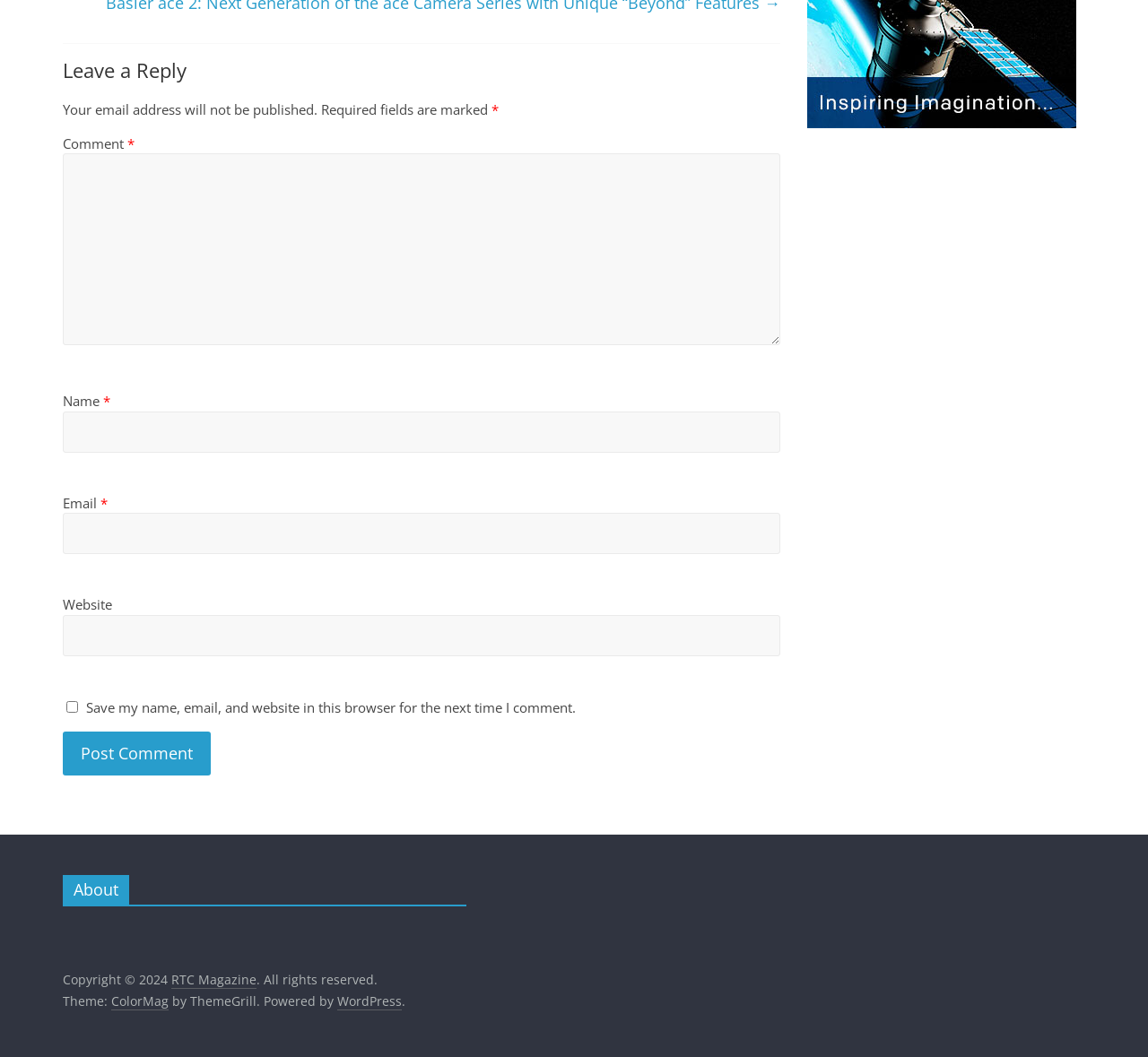From the webpage screenshot, predict the bounding box coordinates (top-left x, top-left y, bottom-right x, bottom-right y) for the UI element described here: CONTRIBUTIONS

None